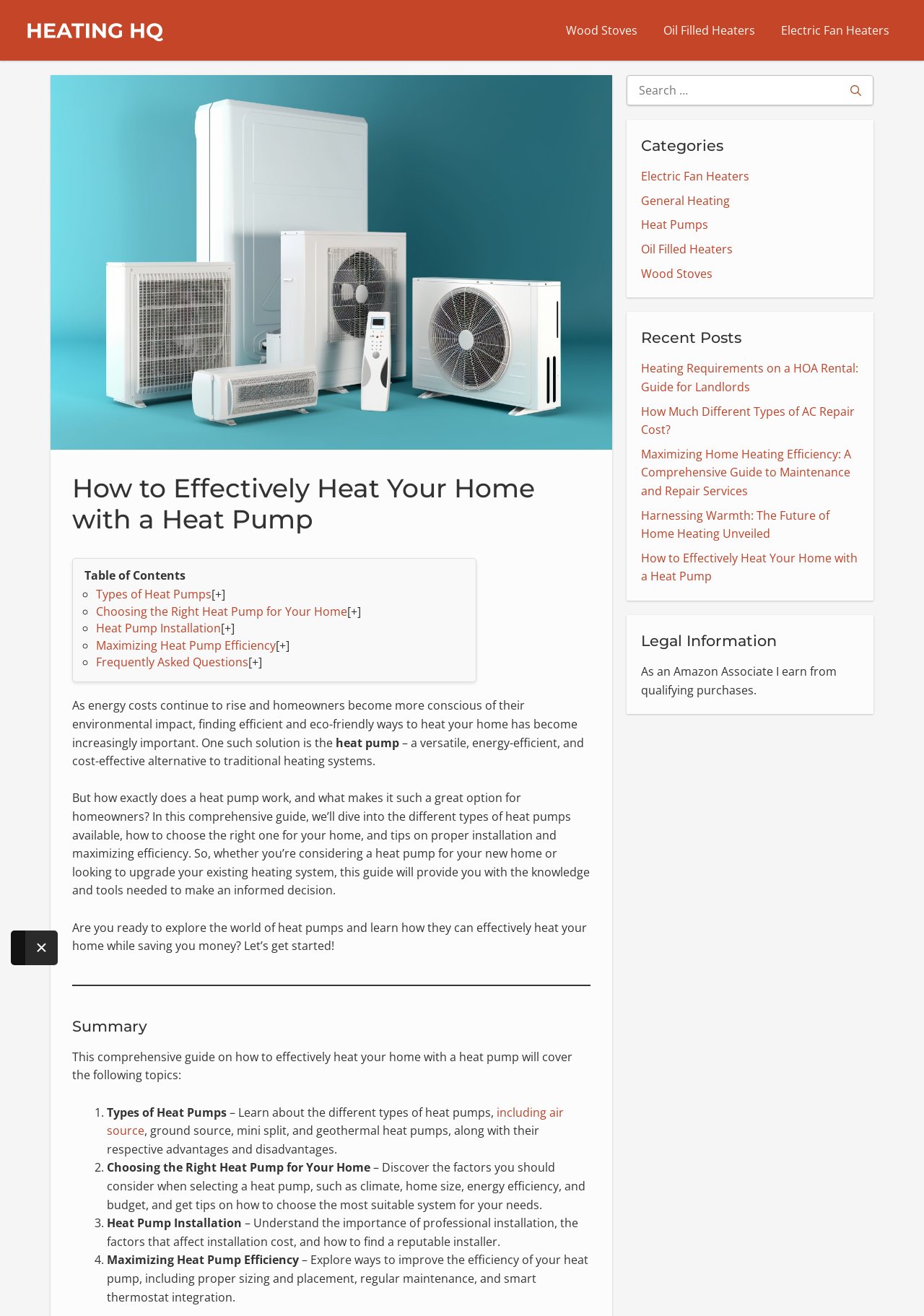Please indicate the bounding box coordinates of the element's region to be clicked to achieve the instruction: "Read the 'How to Effectively Heat Your Home with a Heat Pump' article". Provide the coordinates as four float numbers between 0 and 1, i.e., [left, top, right, bottom].

[0.694, 0.418, 0.928, 0.444]